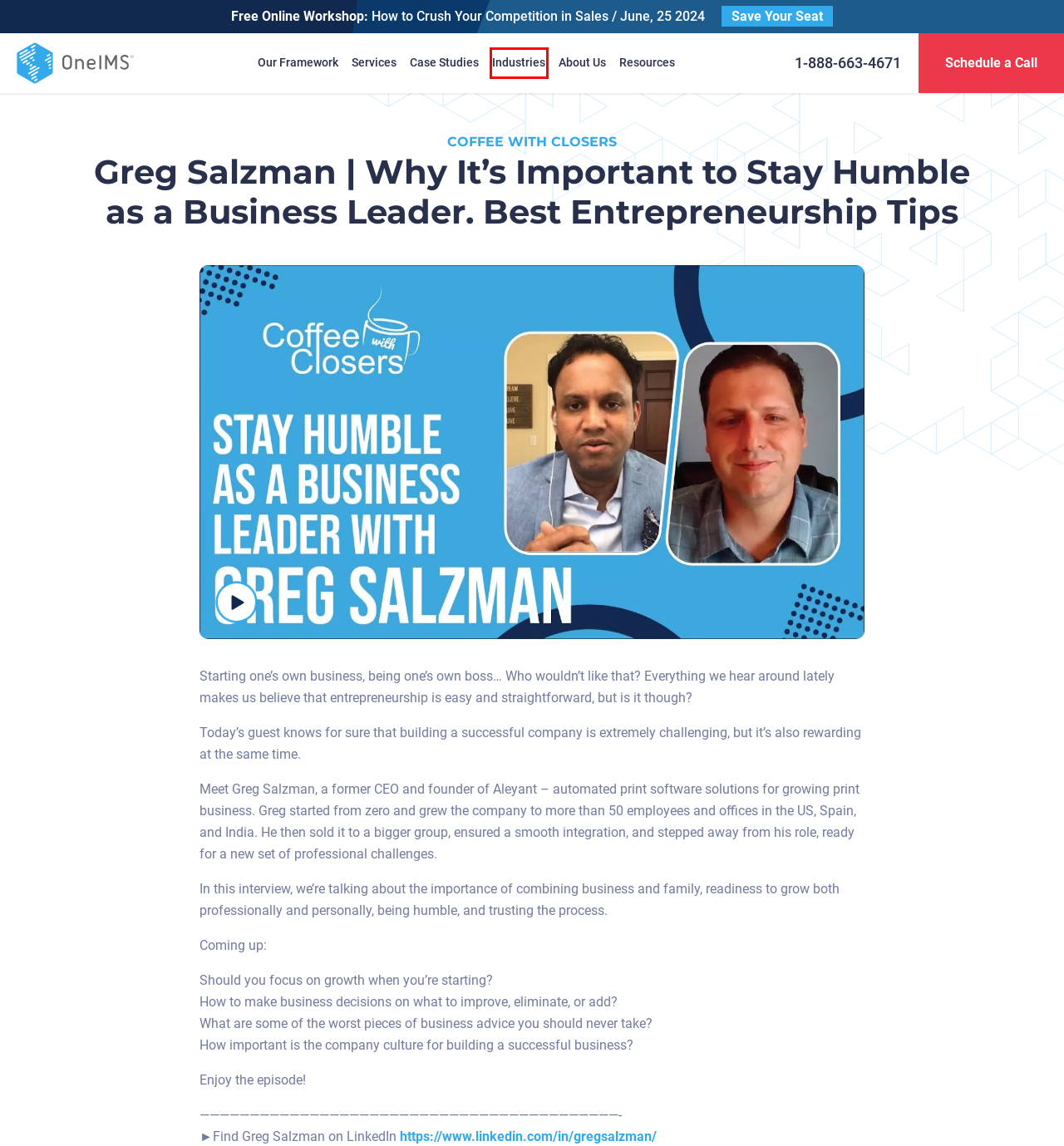Examine the screenshot of the webpage, noting the red bounding box around a UI element. Pick the webpage description that best matches the new page after the element in the red bounding box is clicked. Here are the candidates:
A. OneIMS Privacy Policy Terms for Inbound Marketing
B. Complete Reputation Management Services | OneIMS
C. Industries Served in Inbound Marketing | OneIMS
D. Contact Revops & Marketing Operations Agency | OneIMS
E. National Digital Marketing Agency - Regions, States & Cities Served
F. Content Marketing Agency Services | OneIMS
G. Growth Blueprint – Develop a Strategy that is as Unique as Your Business
H. Digital Marketing Client Testimonials & Success Stories | OneIMS

C